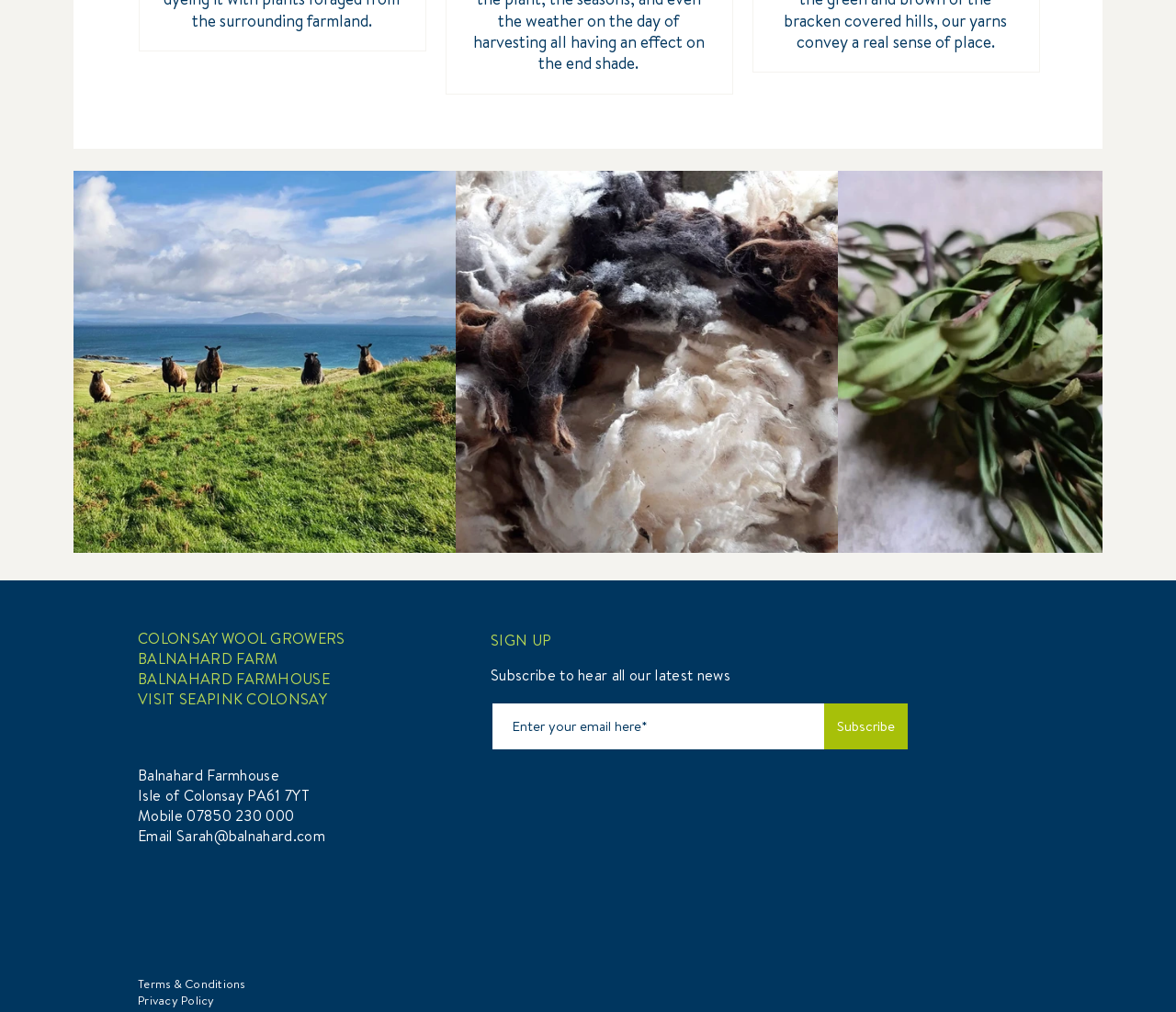For the given element description 07850 230 000, determine the bounding box coordinates of the UI element. The coordinates should follow the format (top-left x, top-left y, bottom-right x, bottom-right y) and be within the range of 0 to 1.

[0.159, 0.796, 0.25, 0.816]